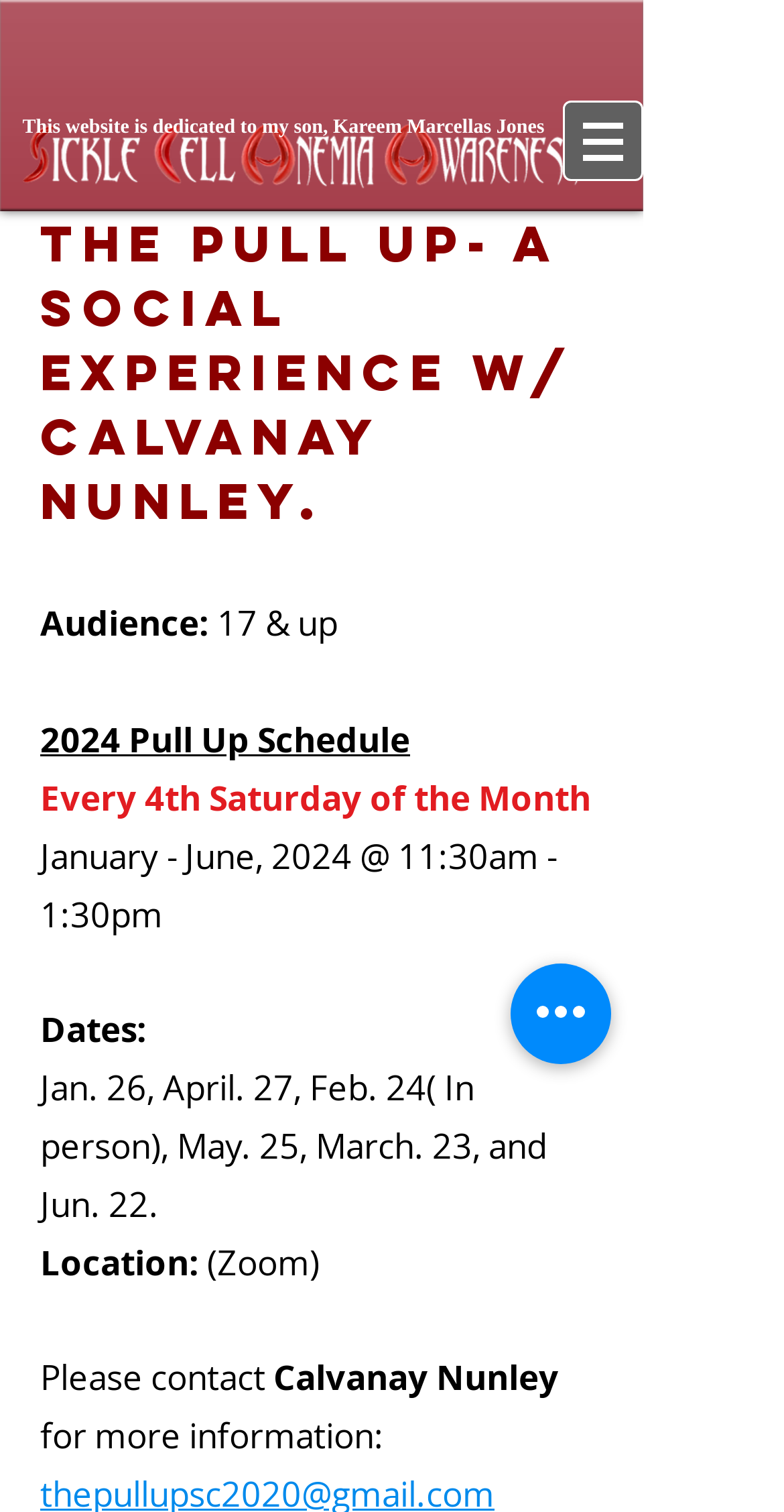Given the element description: "Support Team", predict the bounding box coordinates of this UI element. The coordinates must be four float numbers between 0 and 1, given as [left, top, right, bottom].

None